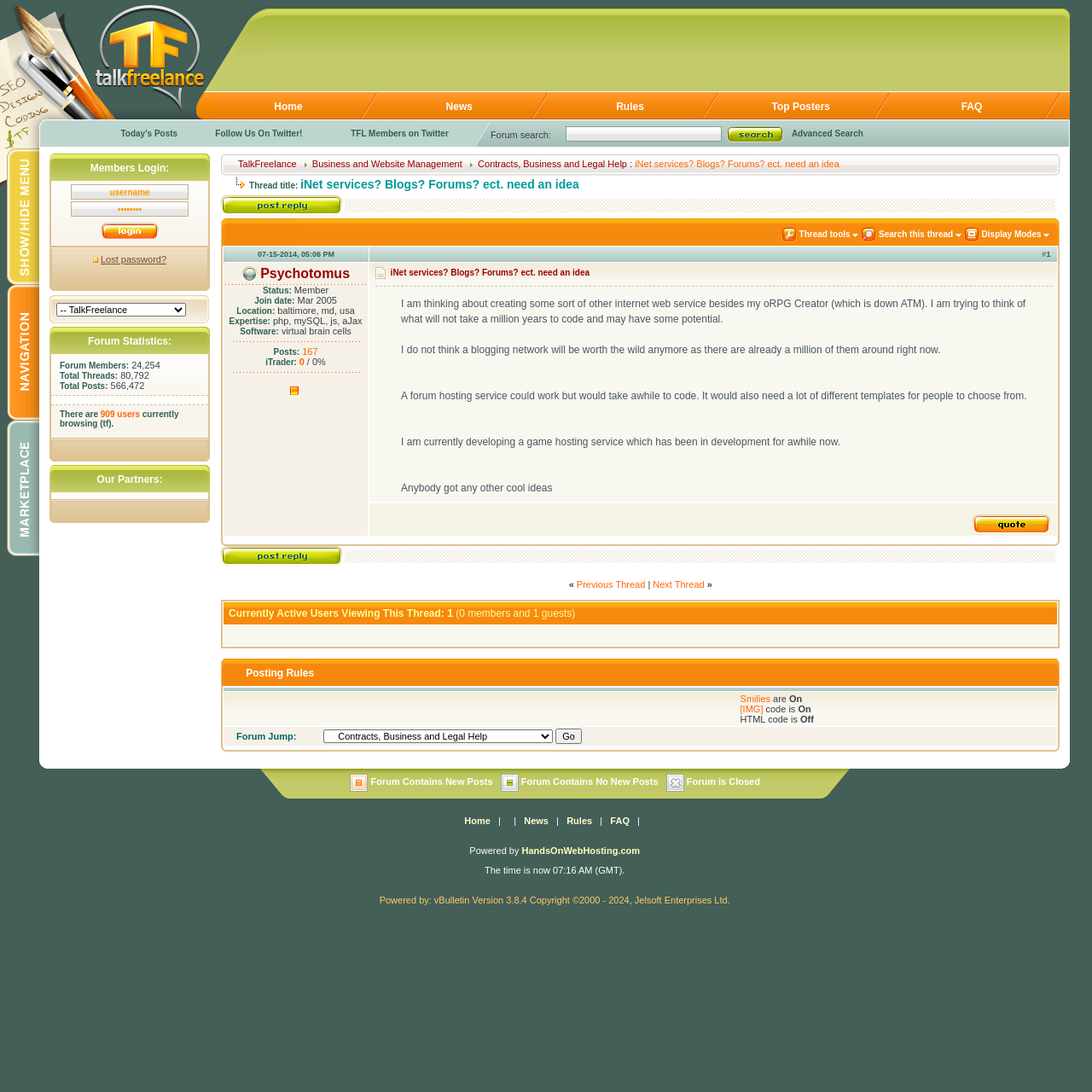Can you pinpoint the bounding box coordinates for the clickable element required for this instruction: "View Today's Posts"? The coordinates should be four float numbers between 0 and 1, i.e., [left, top, right, bottom].

[0.111, 0.118, 0.163, 0.127]